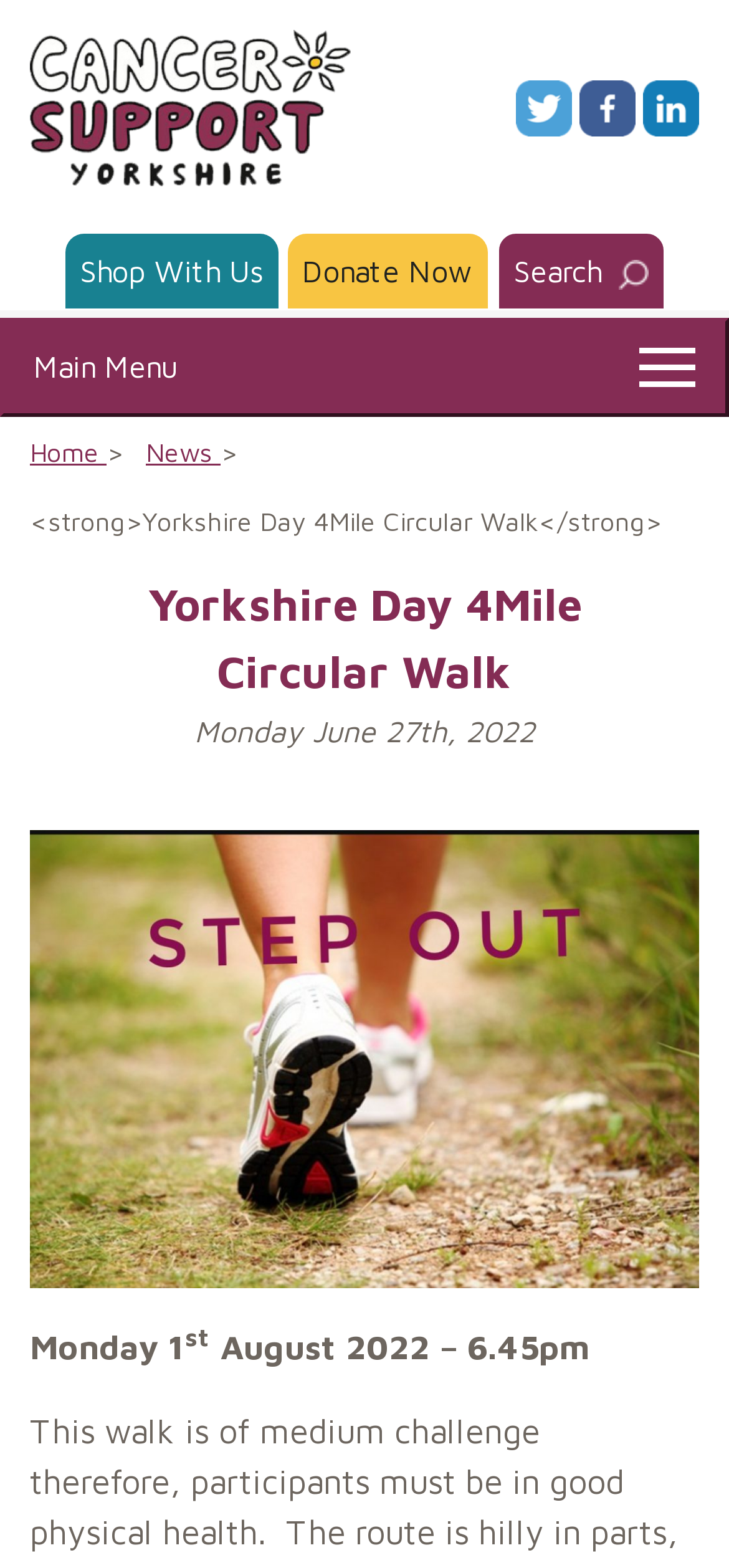Can you pinpoint the bounding box coordinates for the clickable element required for this instruction: "search for something"? The coordinates should be four float numbers between 0 and 1, i.e., [left, top, right, bottom].

[0.681, 0.147, 0.912, 0.197]